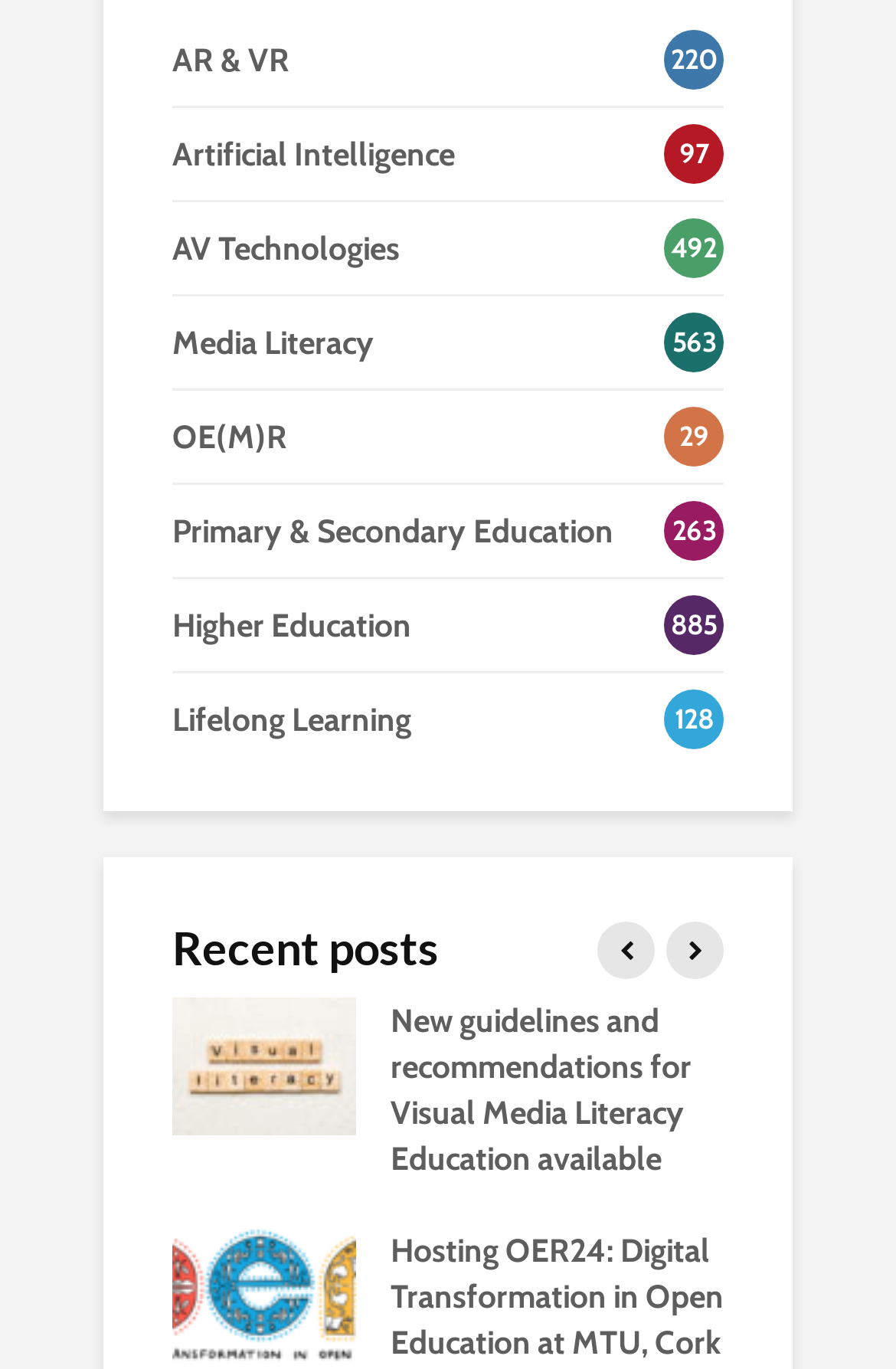Predict the bounding box of the UI element based on this description: "Higher Education885".

[0.192, 0.423, 0.808, 0.49]